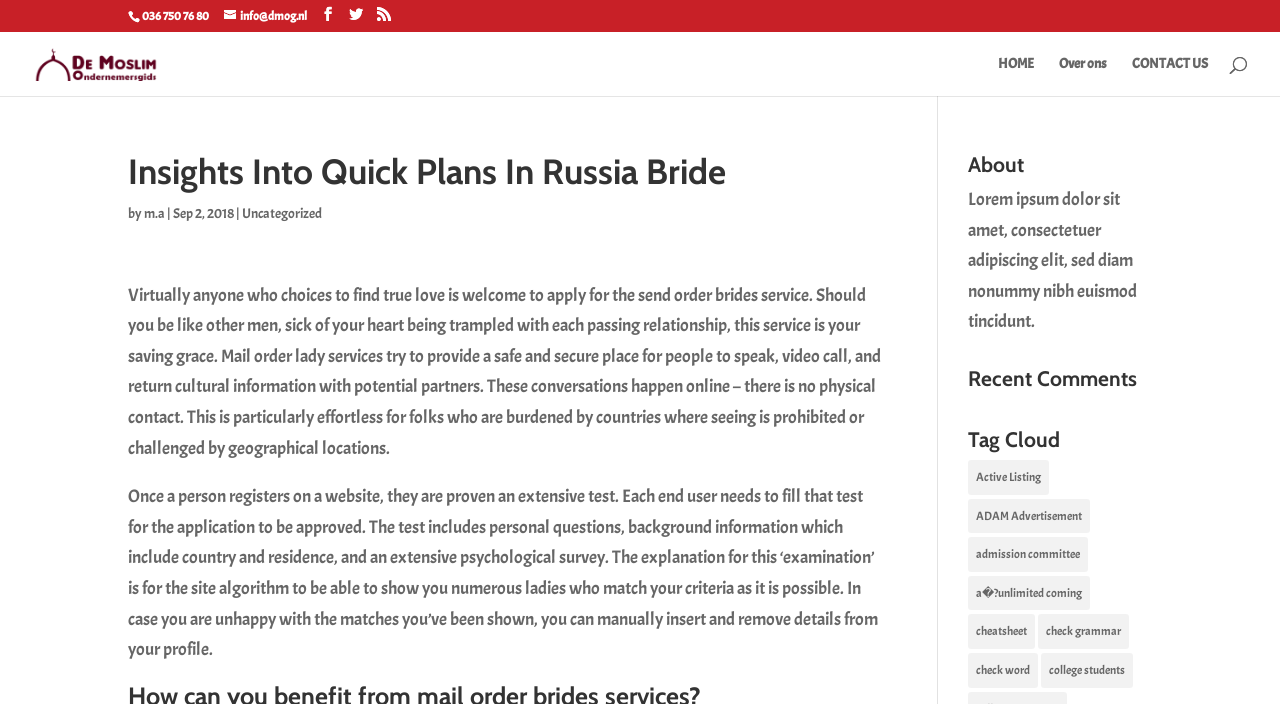Determine the bounding box coordinates for the UI element with the following description: "ADAM Advertisement". The coordinates should be four float numbers between 0 and 1, represented as [left, top, right, bottom].

[0.756, 0.708, 0.852, 0.757]